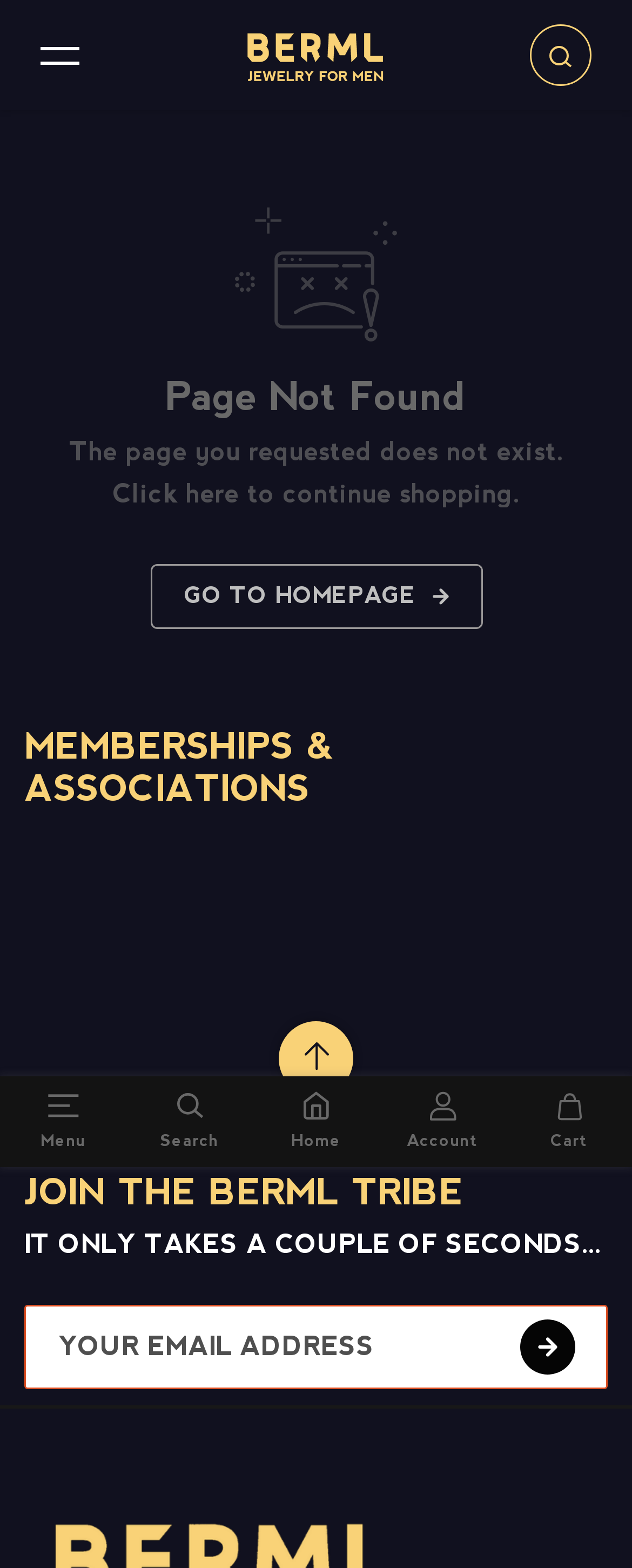Find the bounding box coordinates for the area you need to click to carry out the instruction: "Click the mobile hamburger button". The coordinates should be four float numbers between 0 and 1, indicated as [left, top, right, bottom].

[0.038, 0.013, 0.151, 0.058]